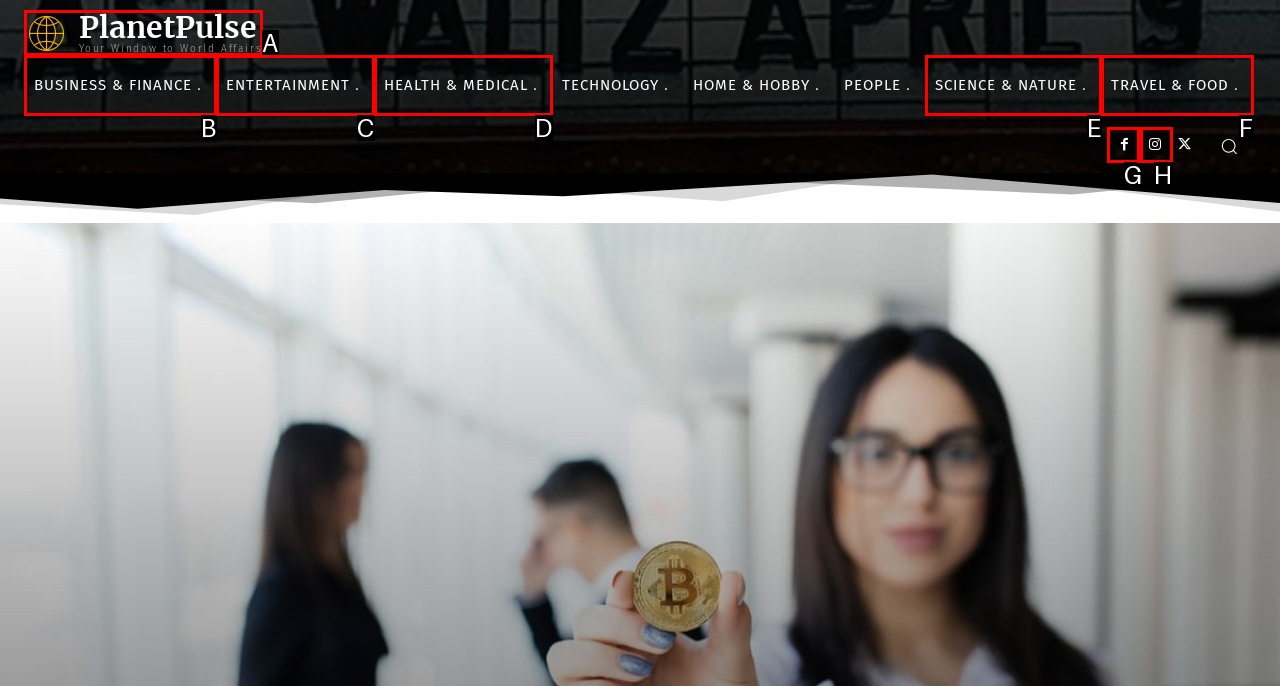Identify the option that corresponds to: ToysCentral
Respond with the corresponding letter from the choices provided.

None